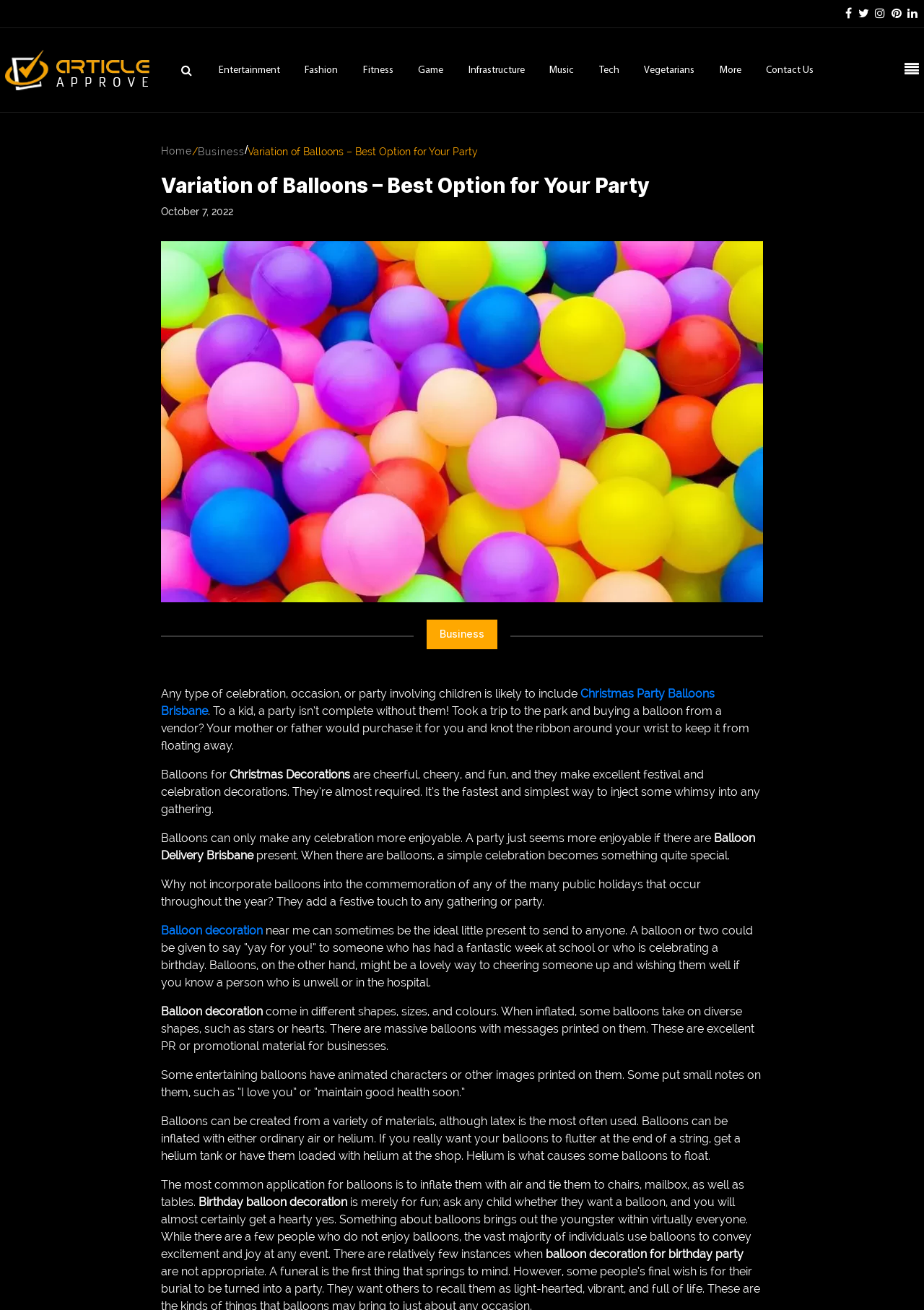Utilize the information from the image to answer the question in detail:
What is written on some balloons?

The webpage mentions that some balloons have messages or images printed on them, such as 'I love you' or 'get well soon', which can be used to convey a specific sentiment or theme.